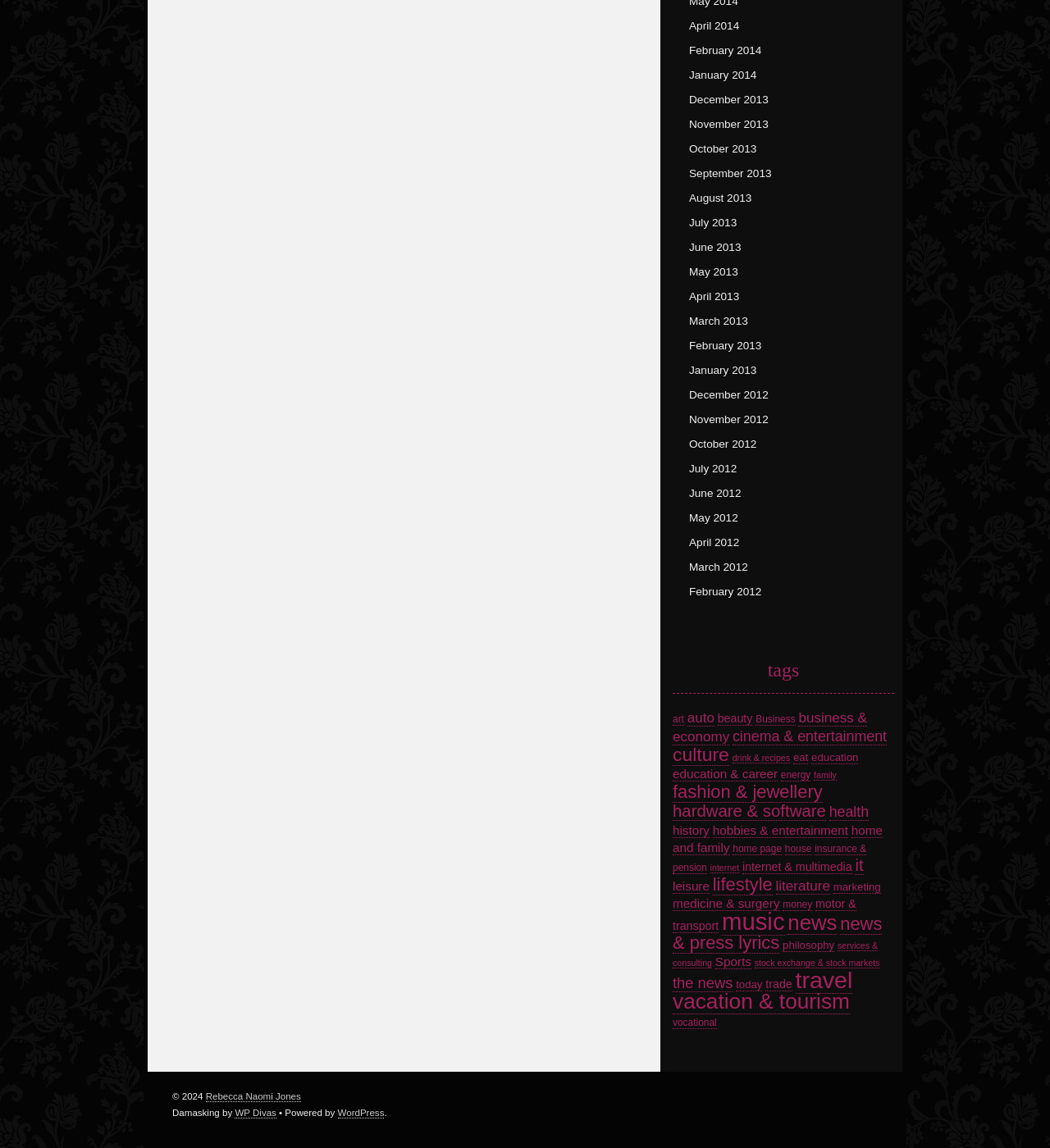Indicate the bounding box coordinates of the element that needs to be clicked to satisfy the following instruction: "click on April 2014". The coordinates should be four float numbers between 0 and 1, i.e., [left, top, right, bottom].

[0.656, 0.017, 0.704, 0.028]